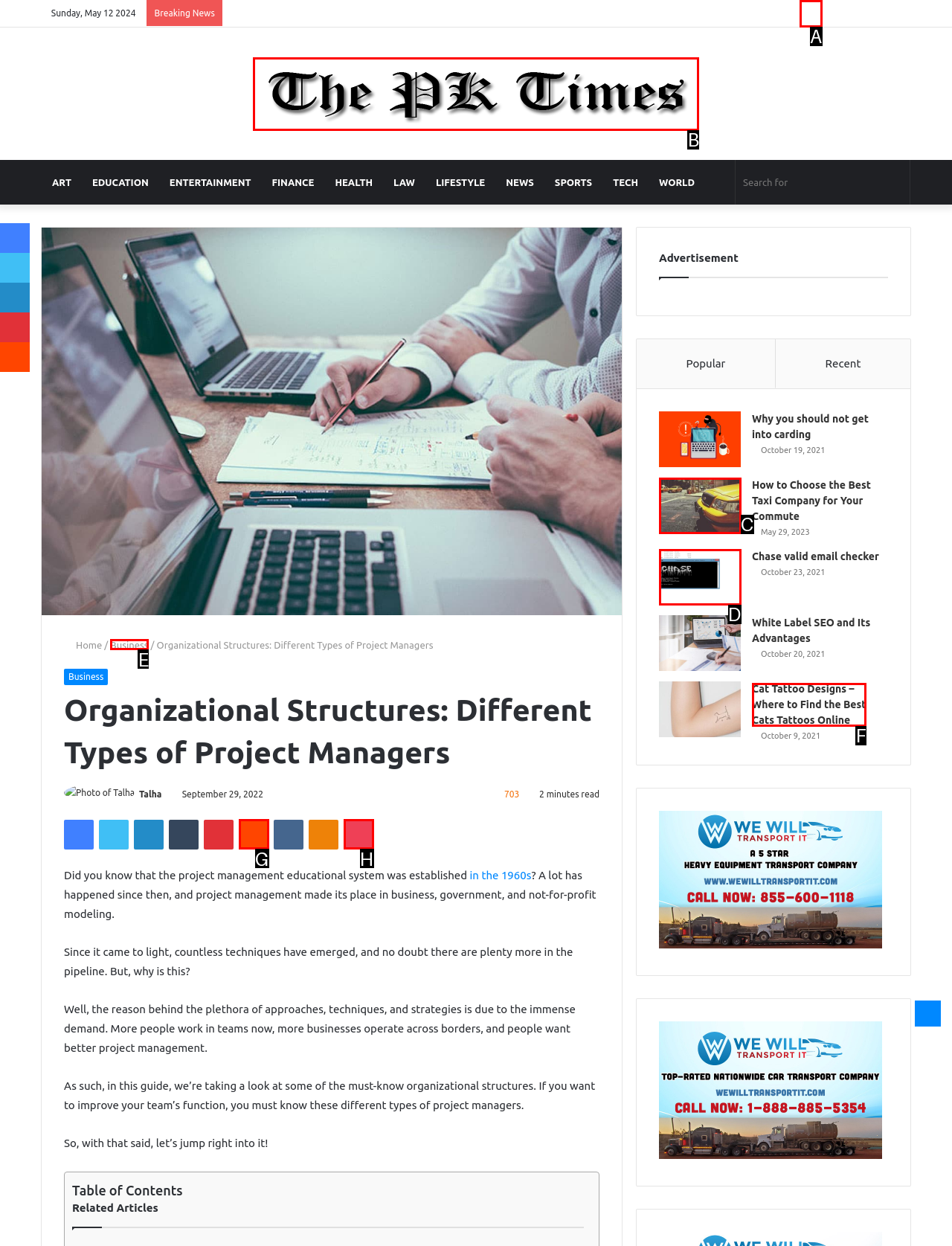Select the HTML element that corresponds to the description: aria-label="Chase valid email checker". Reply with the letter of the correct option.

D